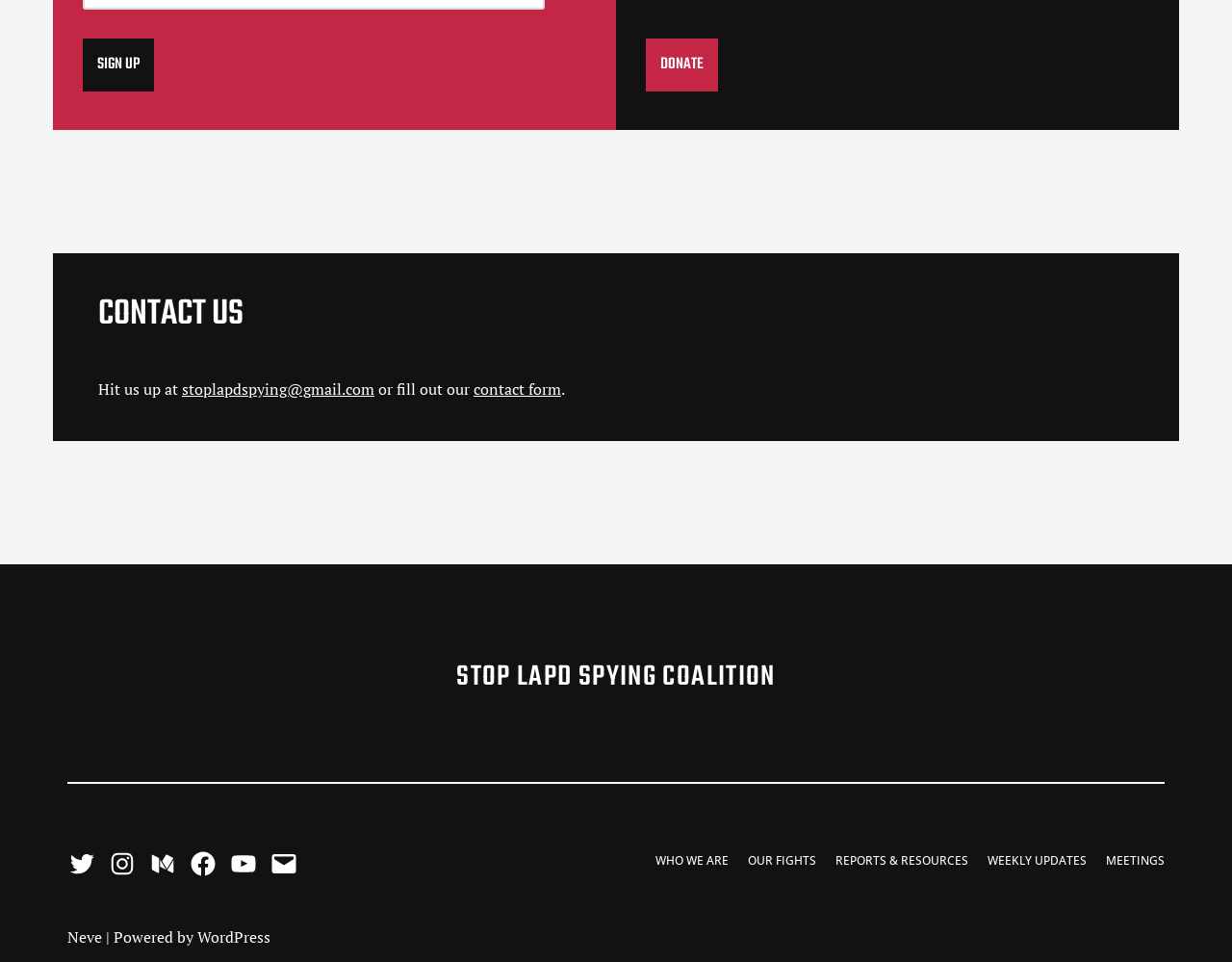Please find and report the bounding box coordinates of the element to click in order to perform the following action: "Contact us through email". The coordinates should be expressed as four float numbers between 0 and 1, in the format [left, top, right, bottom].

[0.148, 0.393, 0.304, 0.415]